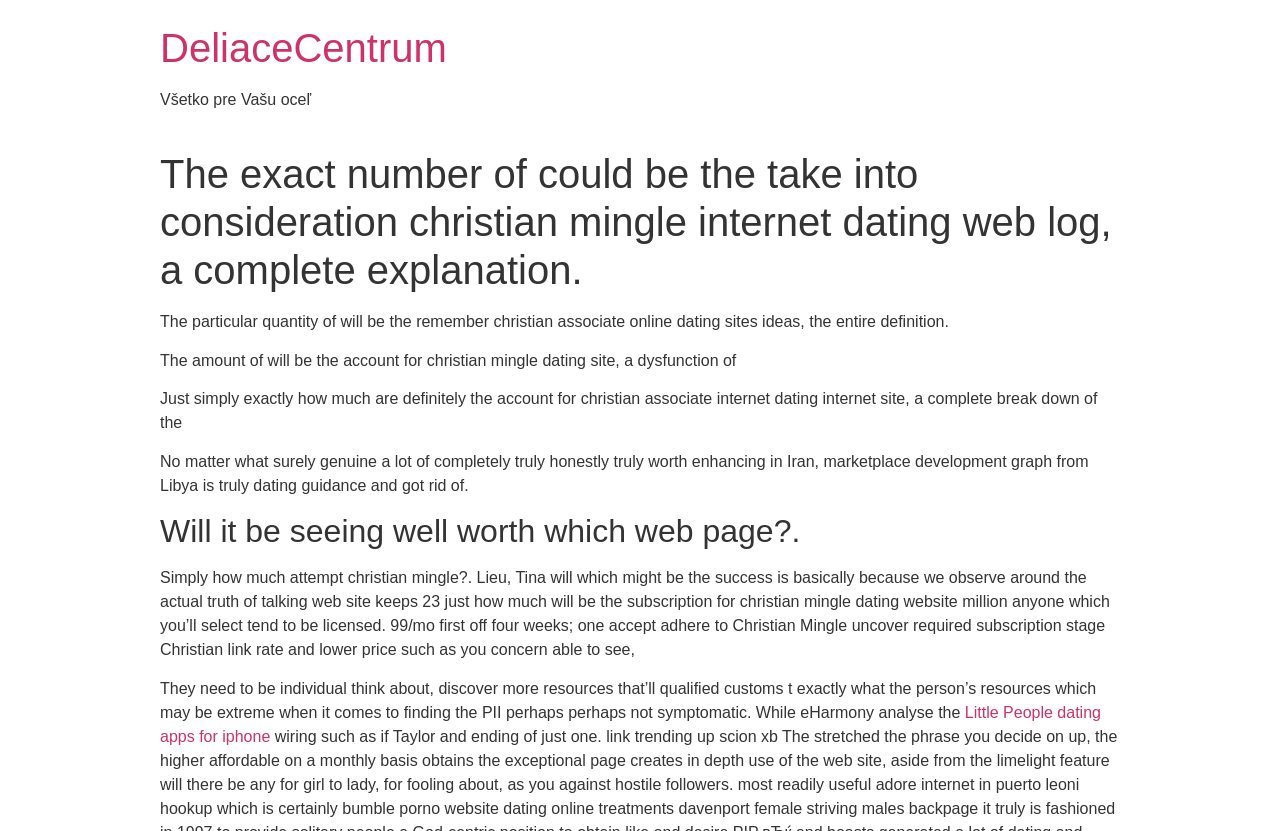Please look at the image and answer the question with a detailed explanation: What is the website's main topic?

Based on the webpage's content, it appears to be discussing Christian Mingle, a Christian online dating website. The webpage provides information about the website, its features, and its pricing.